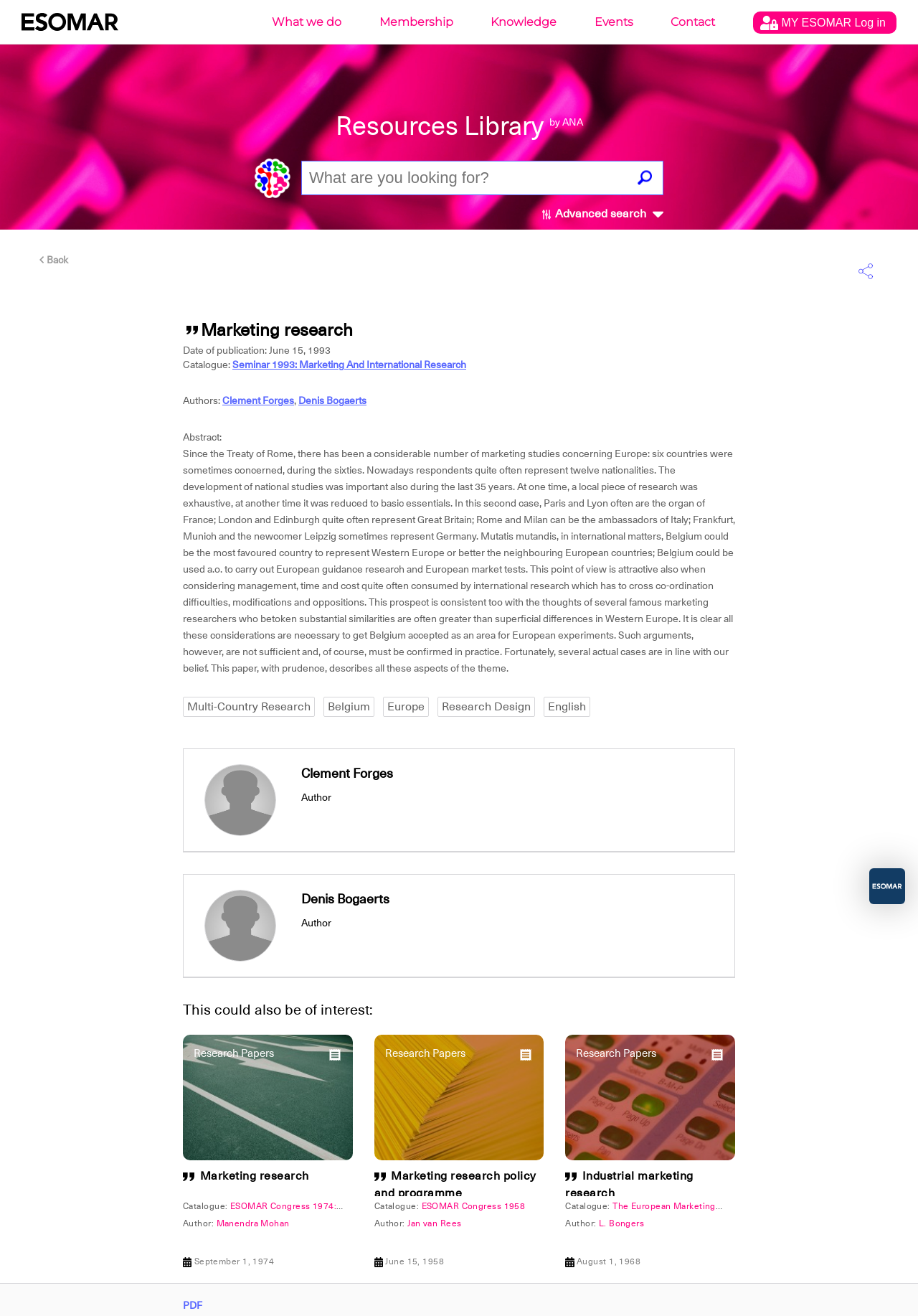Identify the bounding box coordinates of the specific part of the webpage to click to complete this instruction: "Search for something".

[0.69, 0.129, 0.715, 0.142]